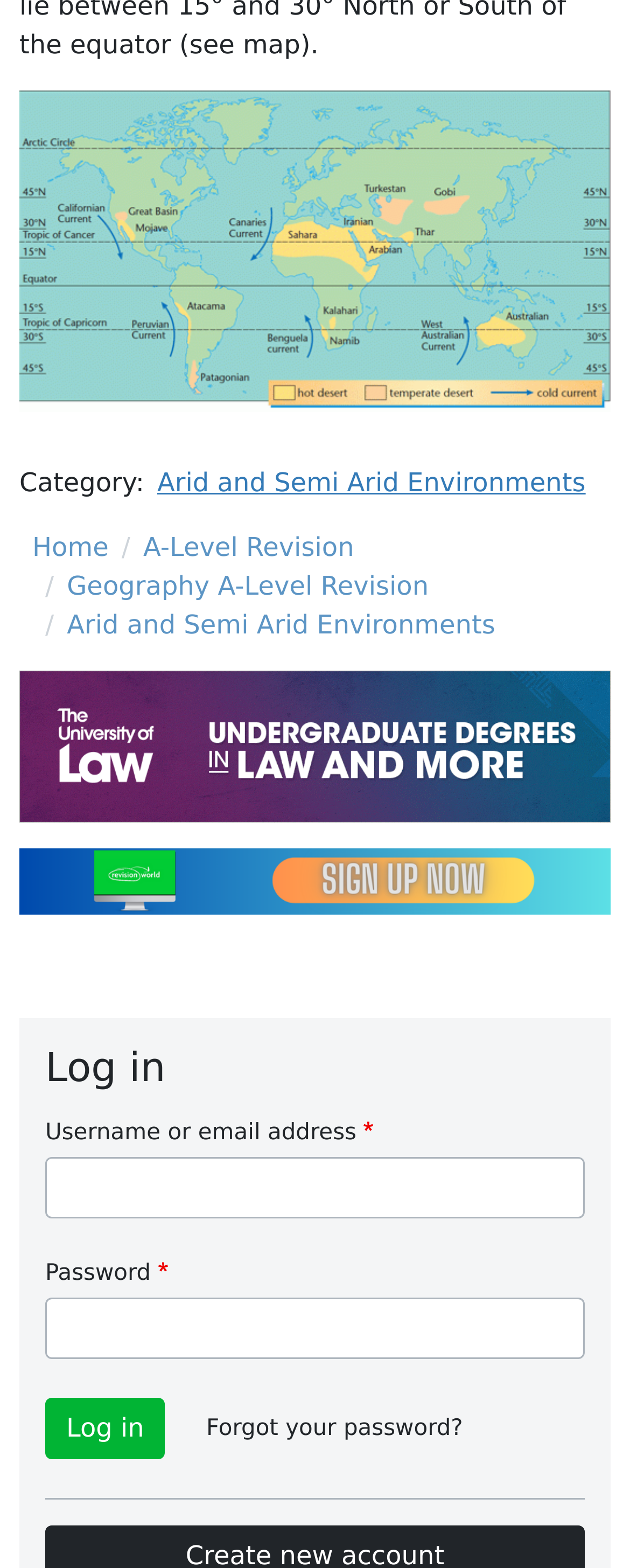Locate the bounding box coordinates of the element that should be clicked to fulfill the instruction: "Click on the 'Register Now' button".

[0.031, 0.551, 0.969, 0.571]